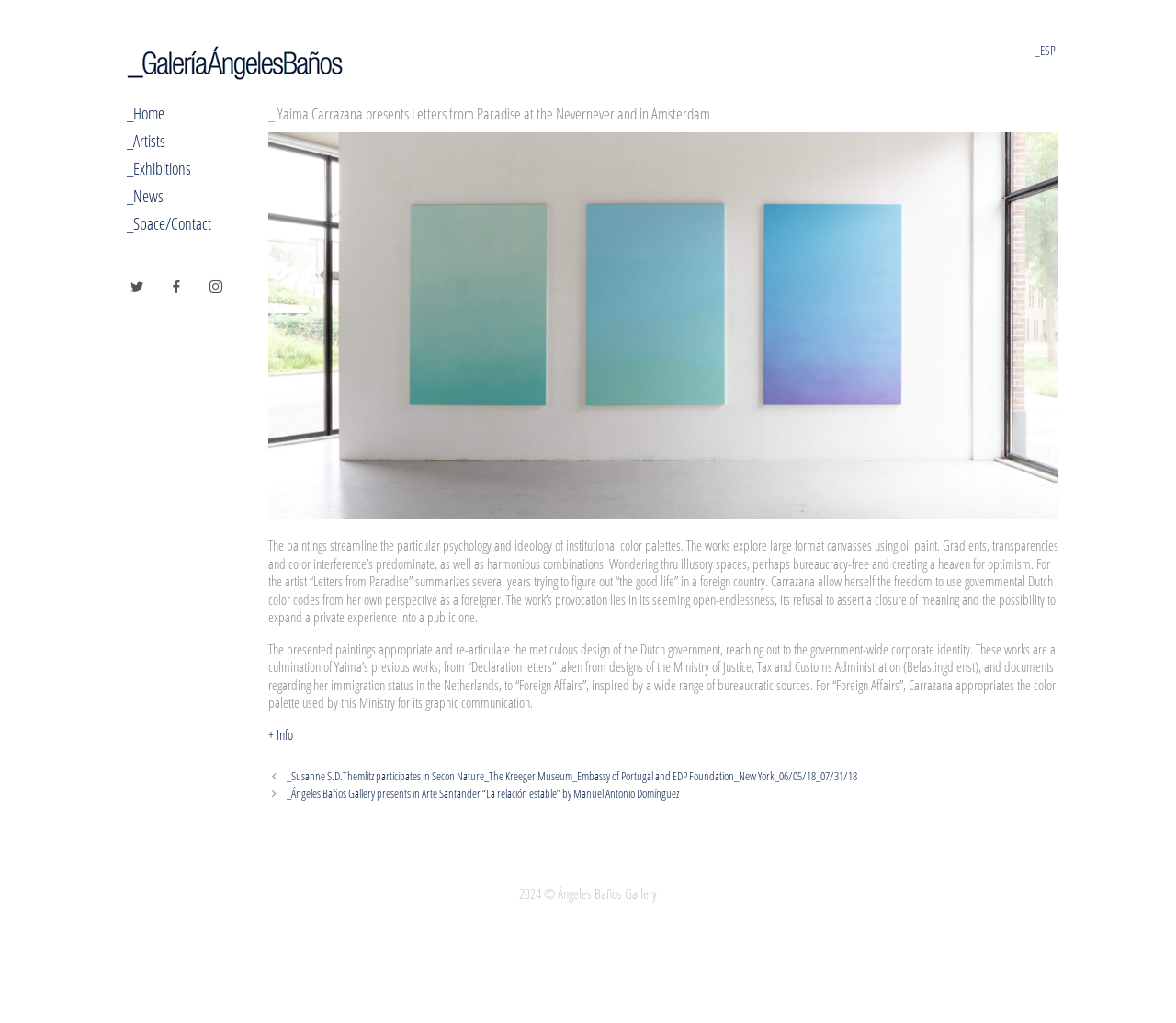Using the provided element description "_Exhibitions", determine the bounding box coordinates of the UI element.

[0.1, 0.151, 0.22, 0.178]